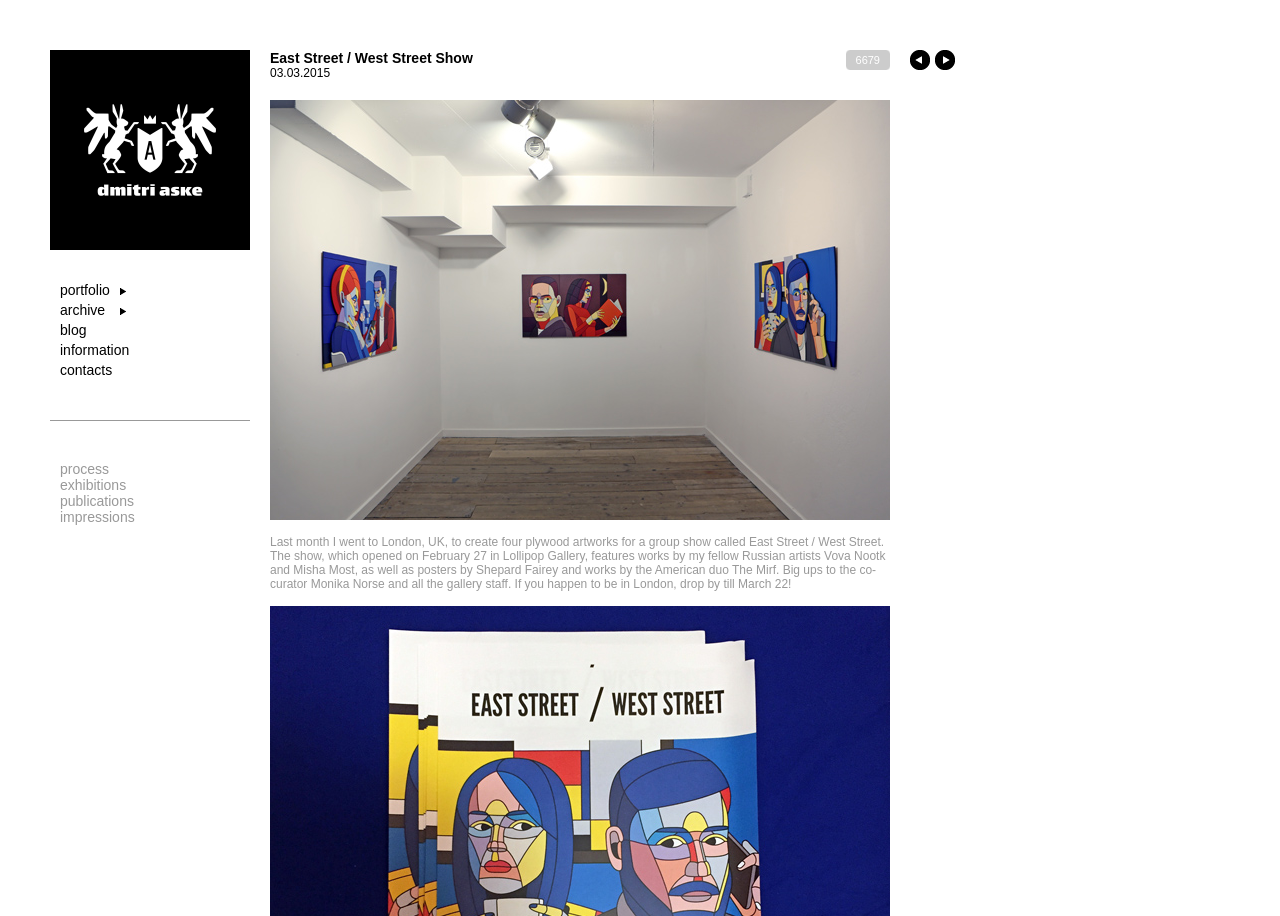Highlight the bounding box coordinates of the element you need to click to perform the following instruction: "view exhibitions."

[0.047, 0.521, 0.099, 0.538]